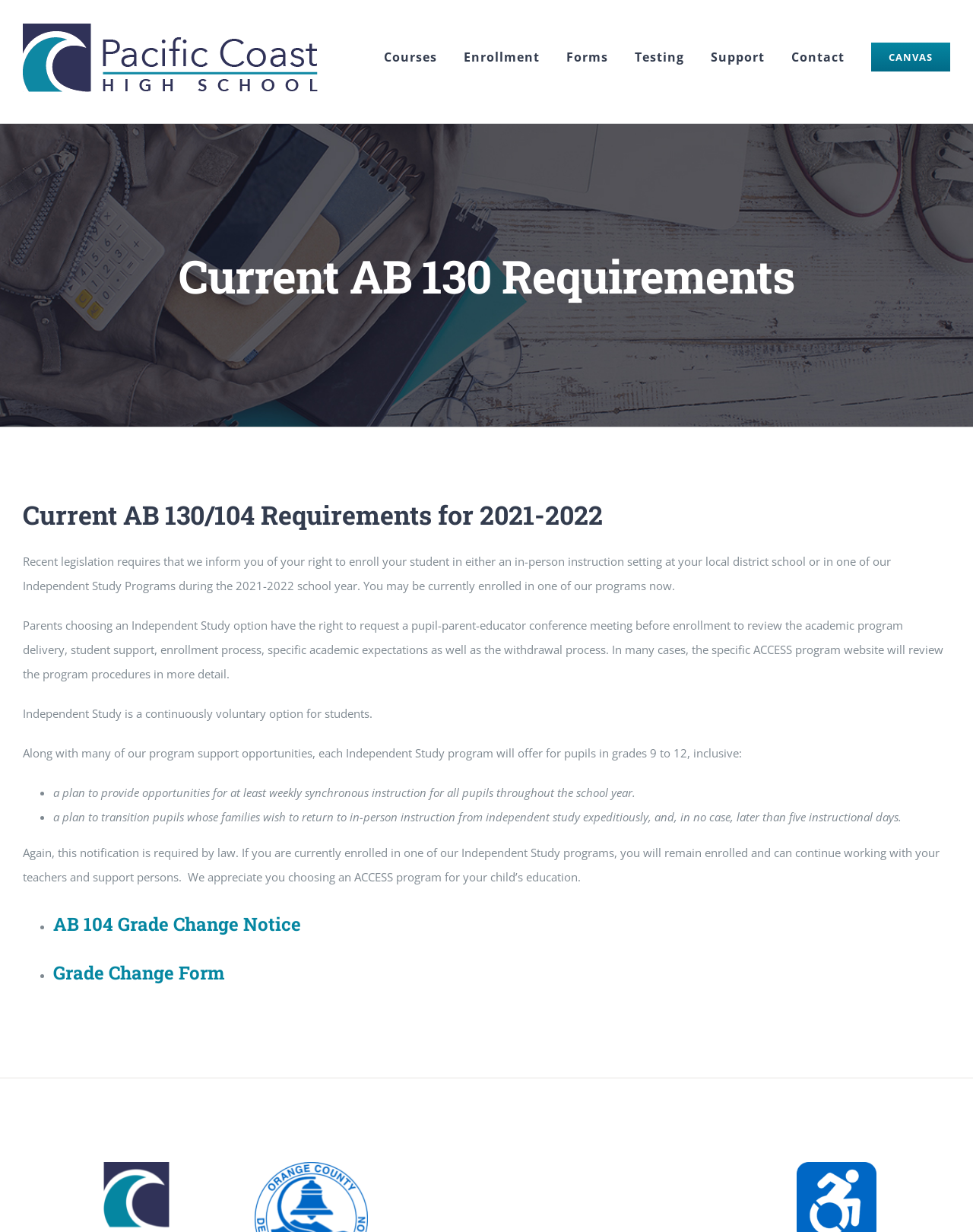Please identify the webpage's heading and generate its text content.

Current AB 130 Requirements